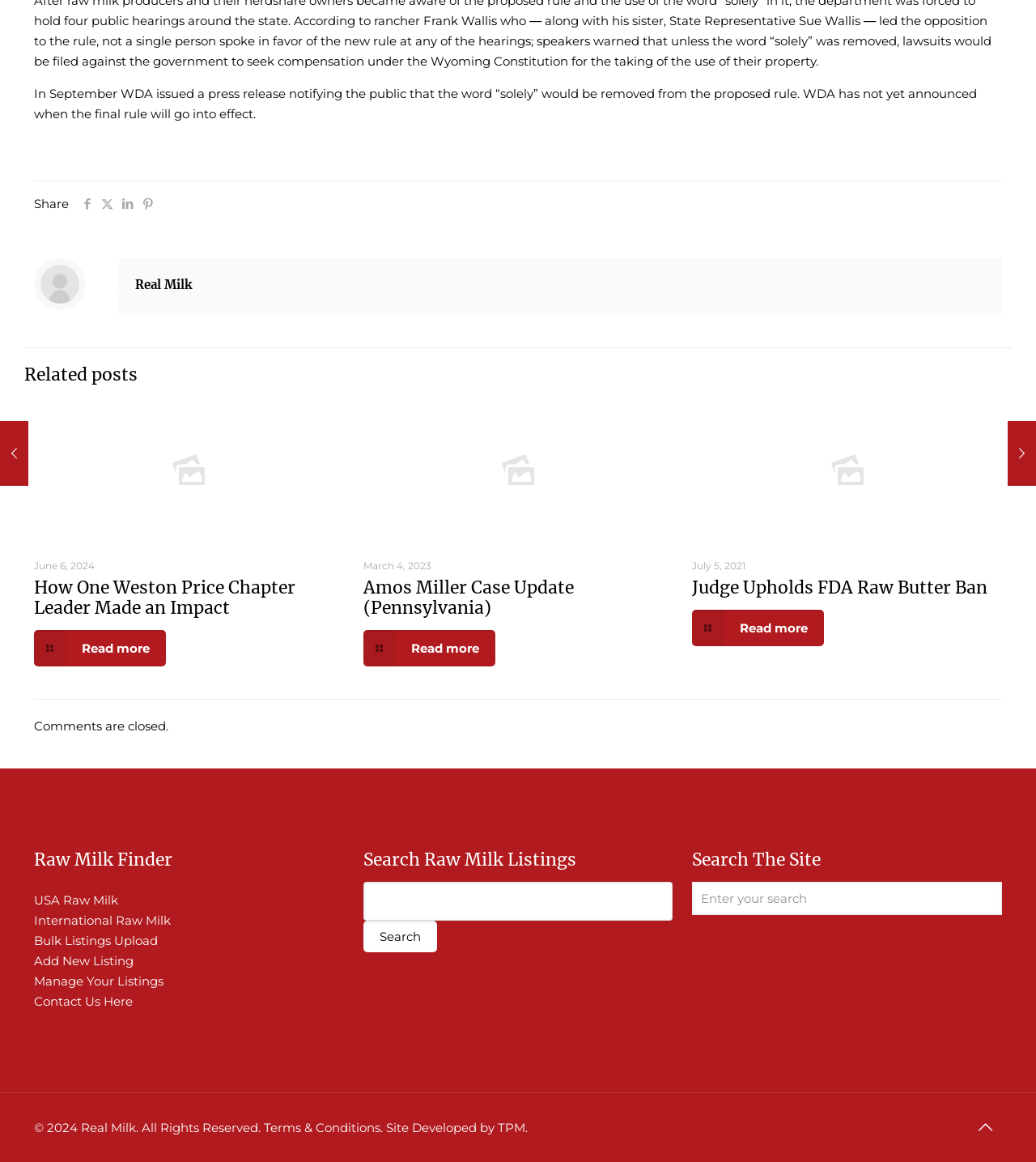Using the provided element description "Amos Miller Case Update (Pennsylvania)", determine the bounding box coordinates of the UI element.

[0.351, 0.496, 0.554, 0.532]